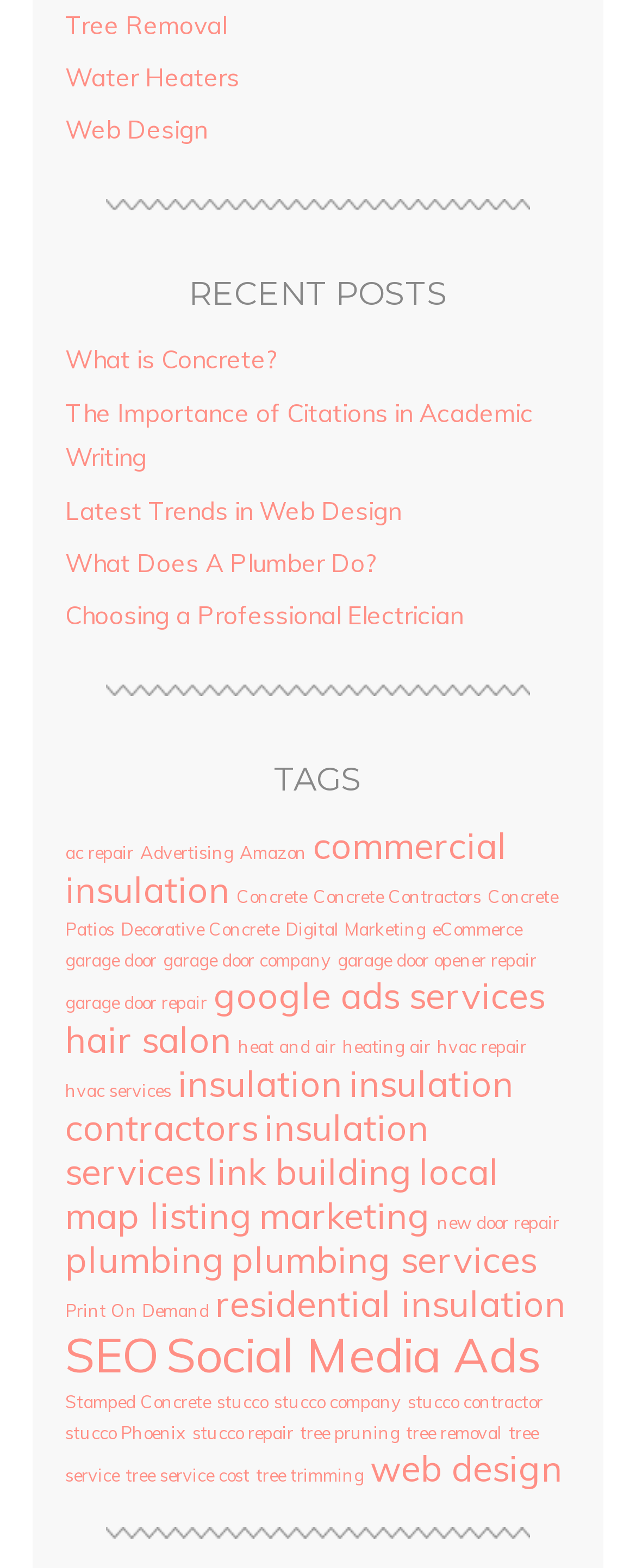How many items are tagged with 'Concrete'?
From the details in the image, provide a complete and detailed answer to the question.

I searched for links with the tag 'Concrete' and found two links: 'Concrete (1 item)' and 'Concrete Contractors (1 item)'.